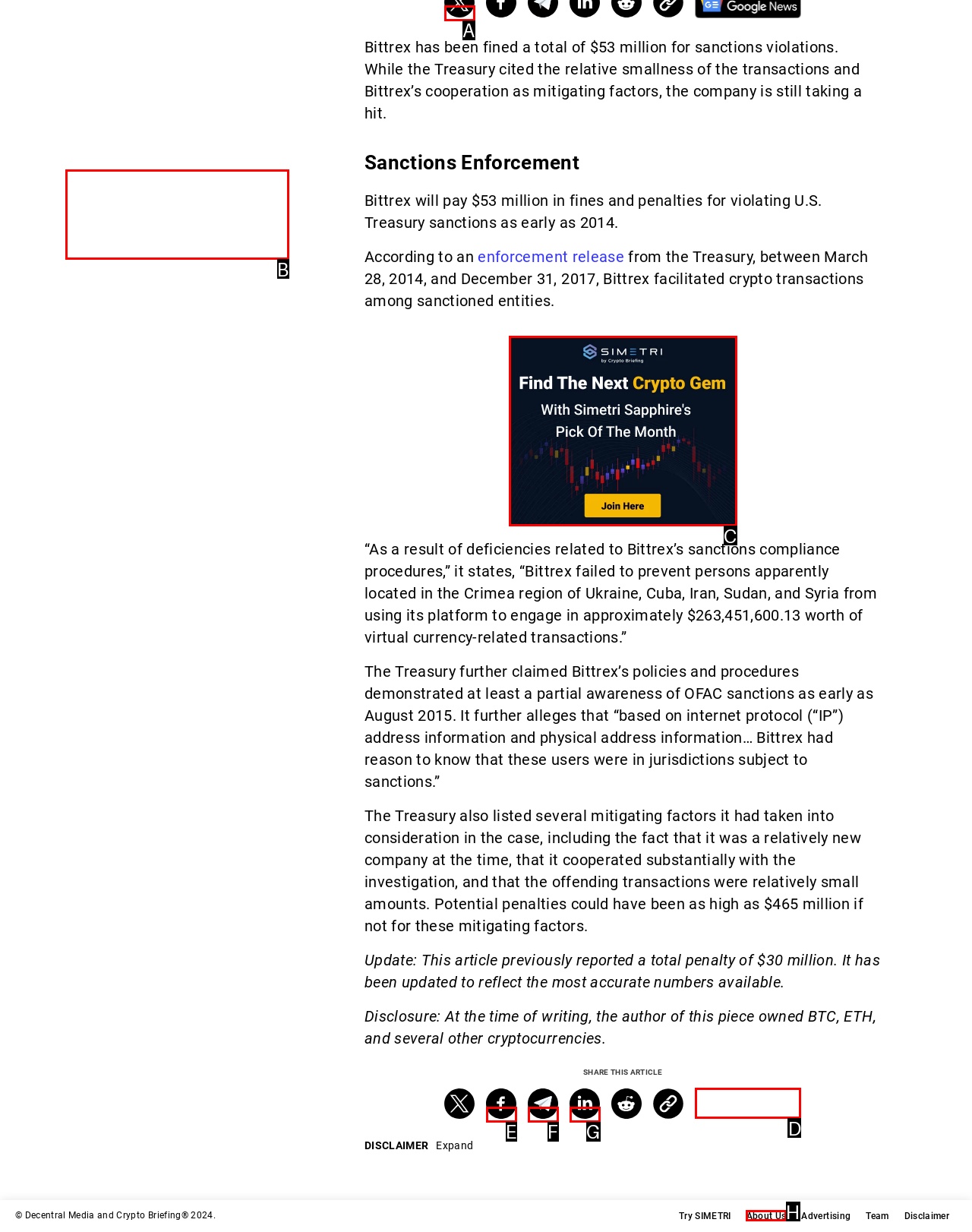To execute the task: Follow Crypto Briefing on Google News, which one of the highlighted HTML elements should be clicked? Answer with the option's letter from the choices provided.

D